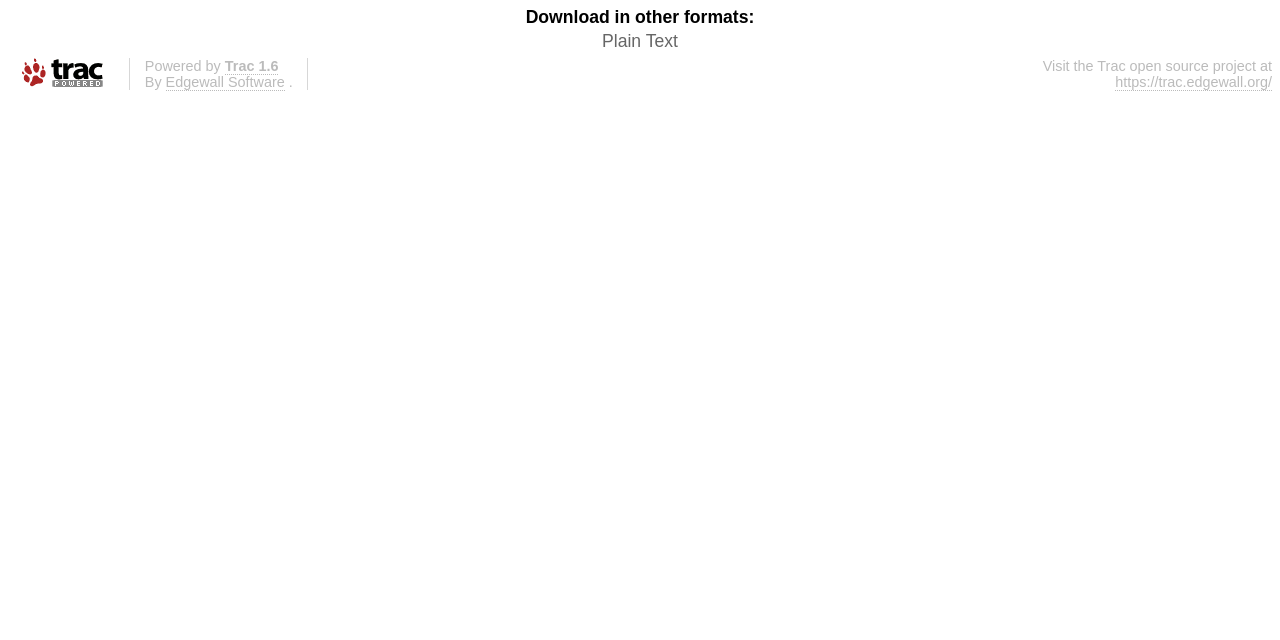Extract the bounding box coordinates for the UI element described as: "Edgewall Software".

[0.129, 0.116, 0.222, 0.143]